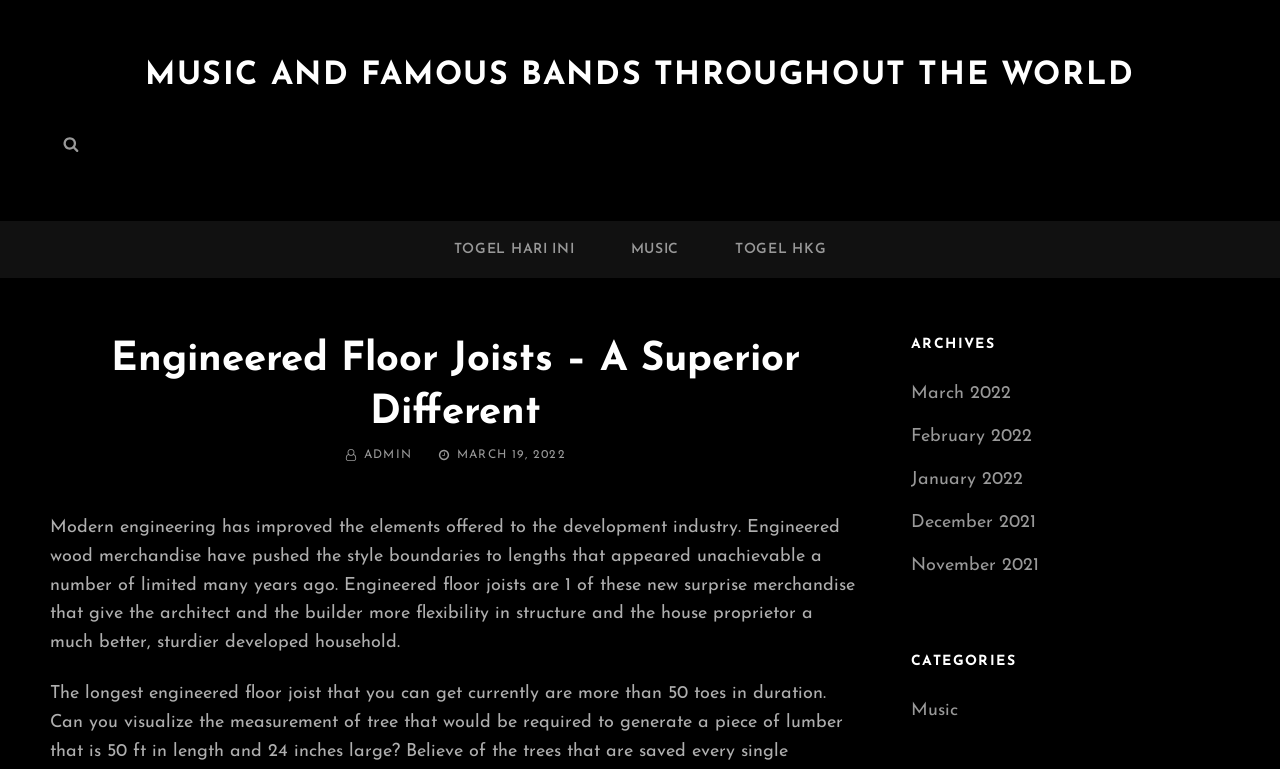How many archives are listed on the webpage?
Kindly offer a comprehensive and detailed response to the question.

I counted the number of links in the archives section, which are 'March 2022', 'February 2022', 'January 2022', 'December 2021', and 'November 2021', to determine that there are 5 archives listed on the webpage.